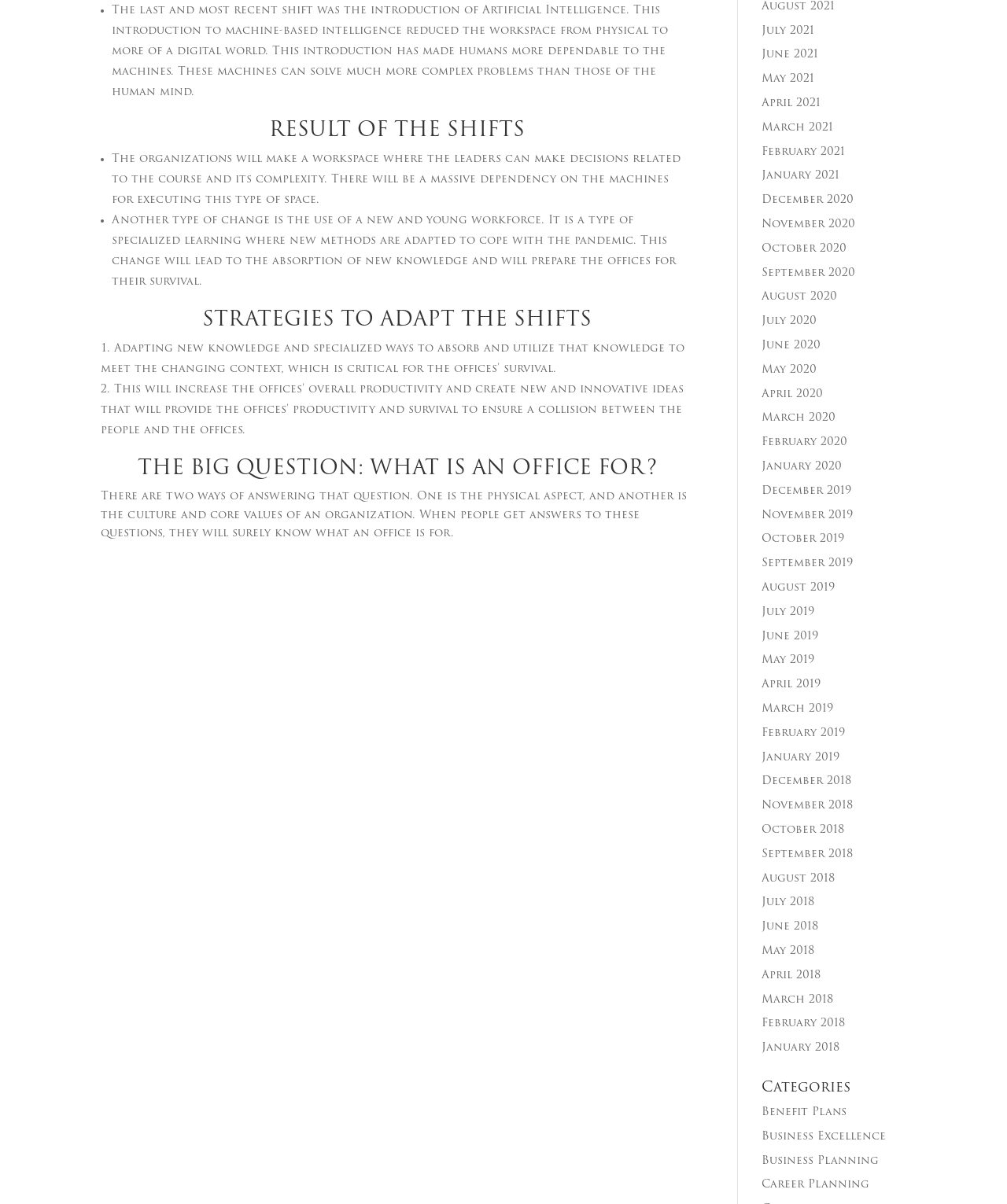Please identify the bounding box coordinates of the element I should click to complete this instruction: 'Read about STRATEGIES TO ADAPT THE SHIFTS'. The coordinates should be given as four float numbers between 0 and 1, like this: [left, top, right, bottom].

[0.1, 0.258, 0.689, 0.281]